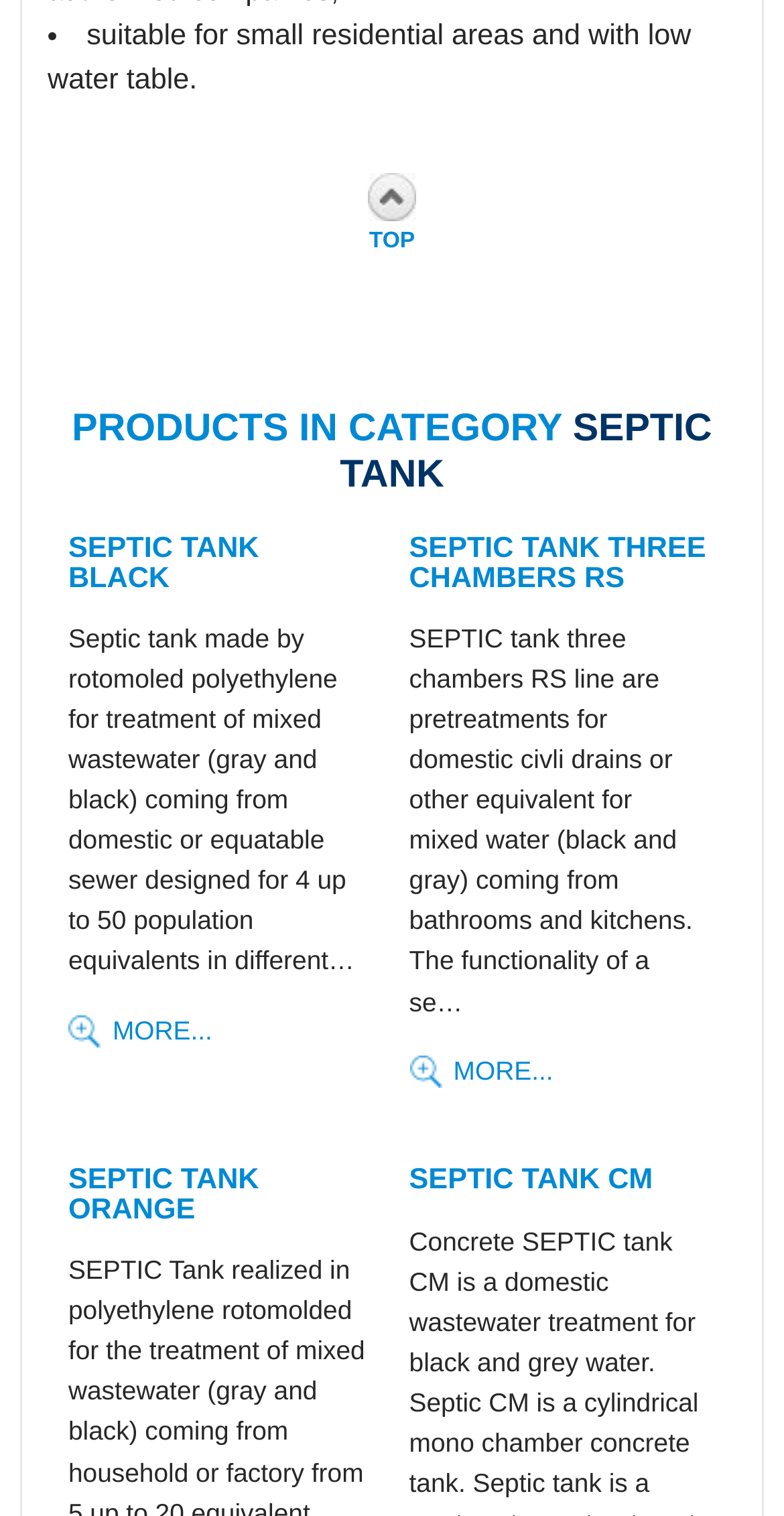What is the purpose of SEPTIC TANK BLACK?
Examine the image and provide an in-depth answer to the question.

I read the description of SEPTIC TANK BLACK, which states that it is 'made by rotomoled polyethylene for treatment of mixed wastewater (gray and black) coming from domestic or equatable sewer designed for 4 up to 50 population equivalents in different…'.